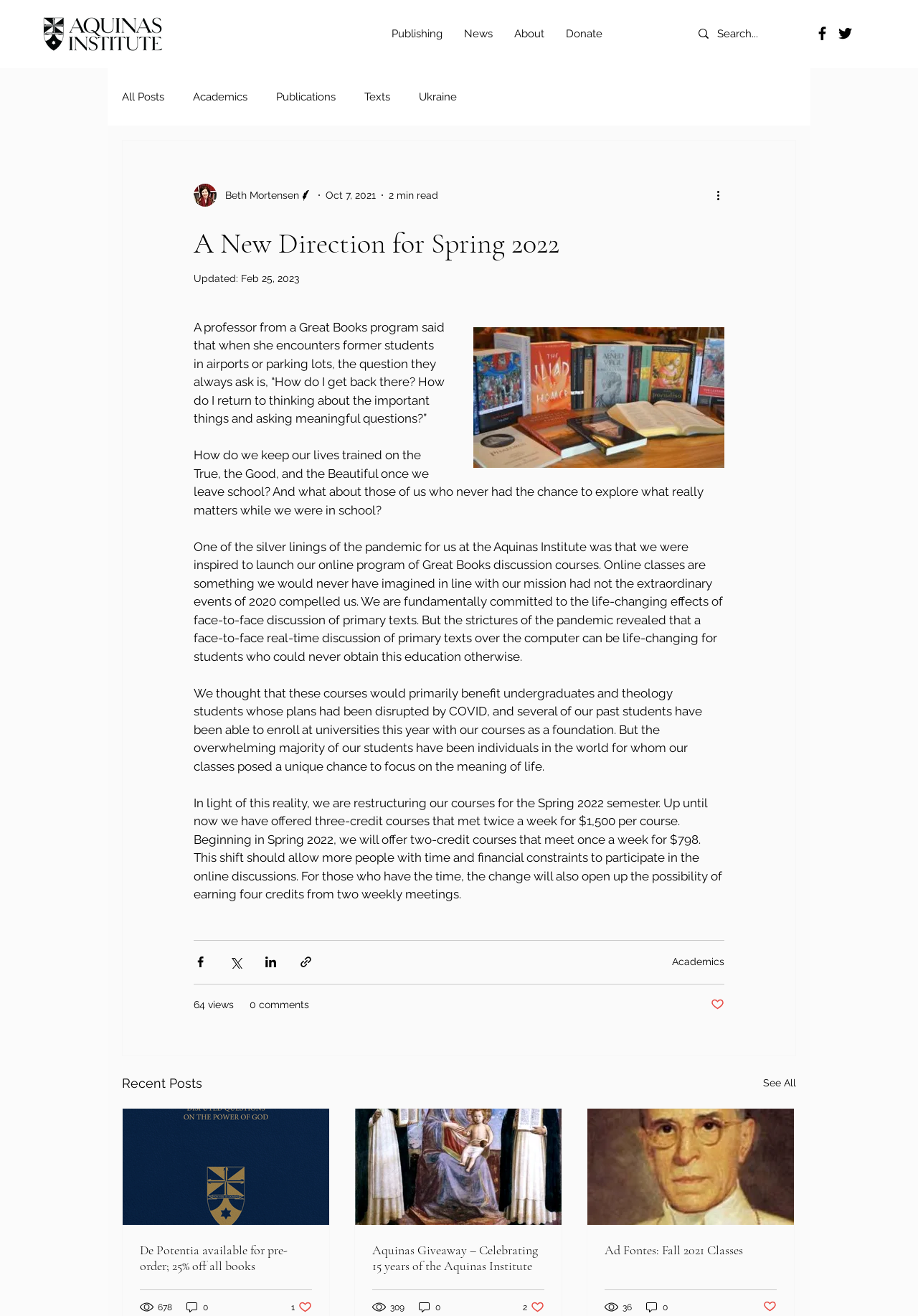Please find the bounding box coordinates for the clickable element needed to perform this instruction: "View all recent posts".

[0.831, 0.815, 0.867, 0.831]